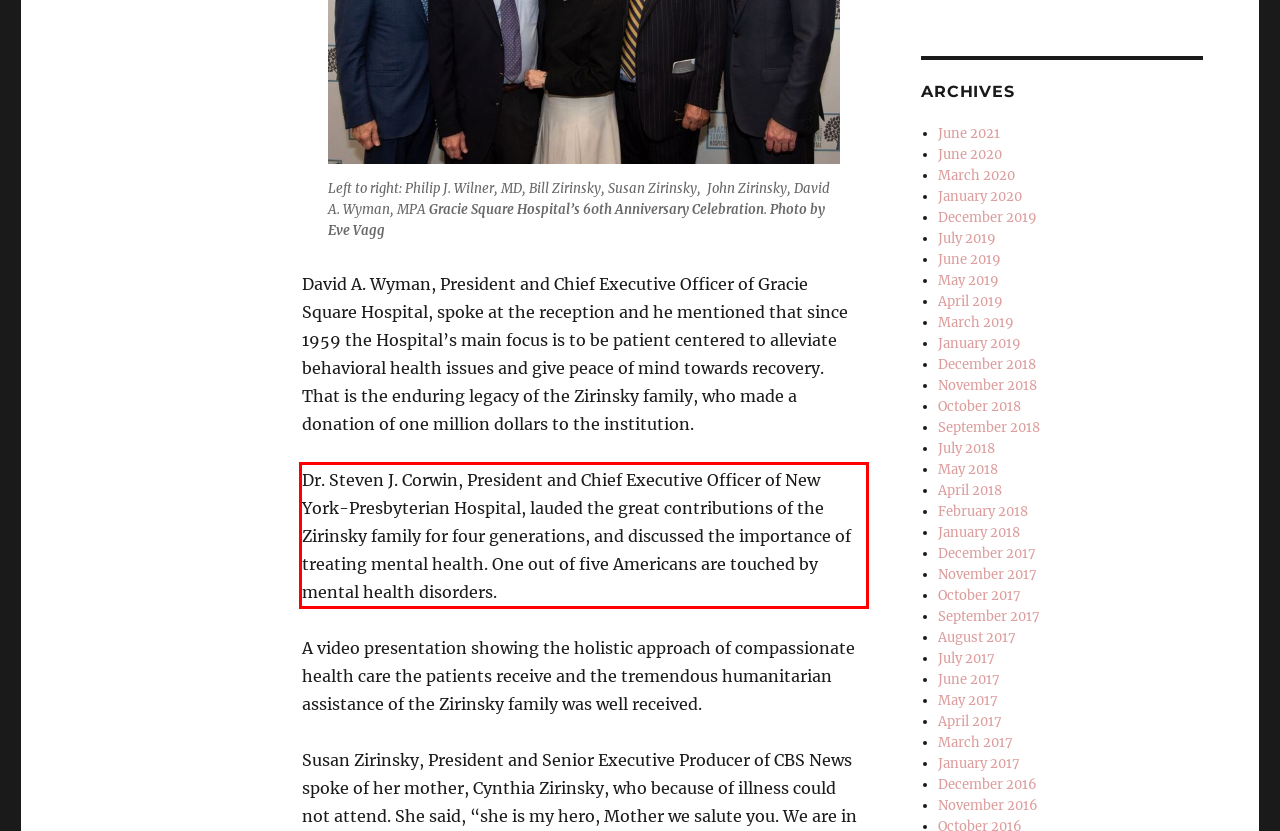Review the webpage screenshot provided, and perform OCR to extract the text from the red bounding box.

Dr. Steven J. Corwin, President and Chief Executive Officer of New York-Presbyterian Hospital, lauded the great contributions of the Zirinsky family for four generations, and discussed the importance of treating mental health. One out of five Americans are touched by mental health disorders.